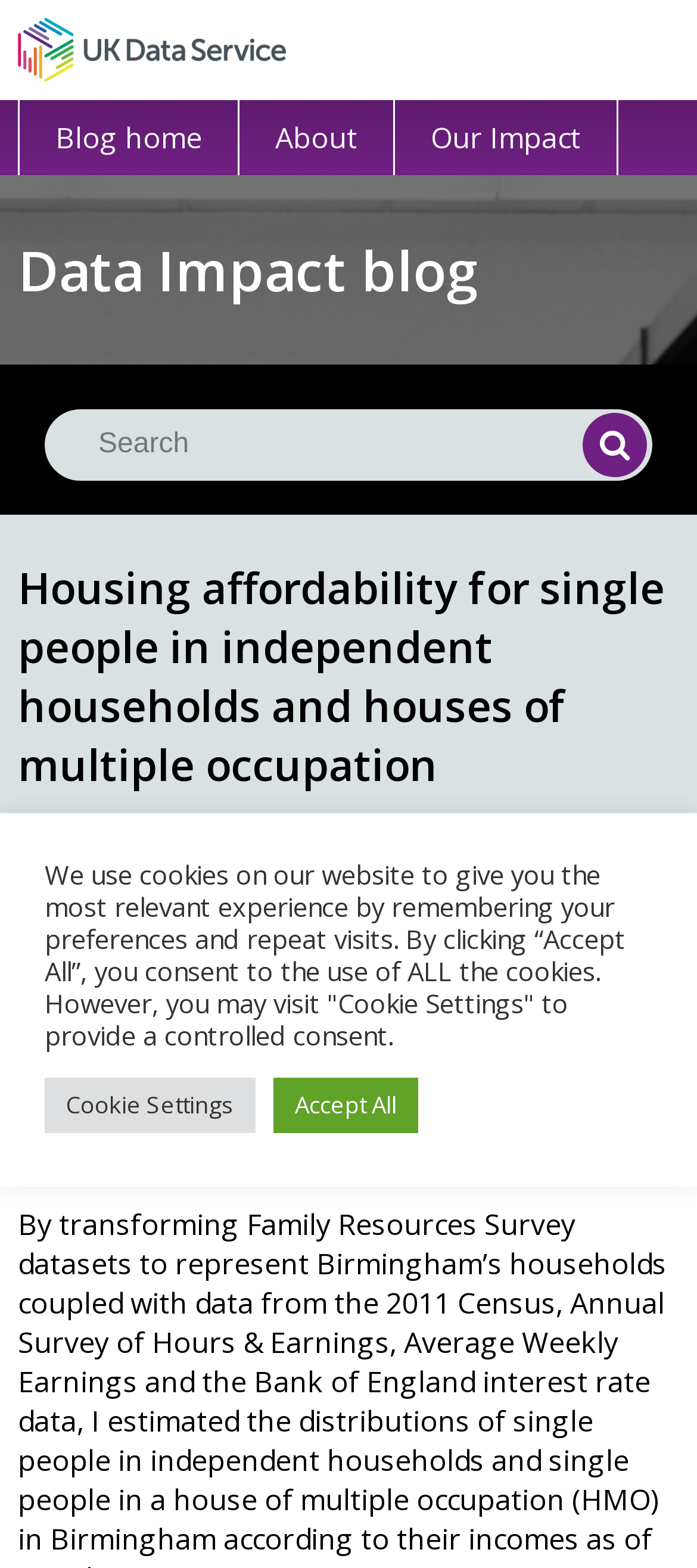When was the blog post published?
Kindly offer a comprehensive and detailed response to the question.

The publication date of the blog post can be found below the main heading, where it is written as '8 October 2018'.